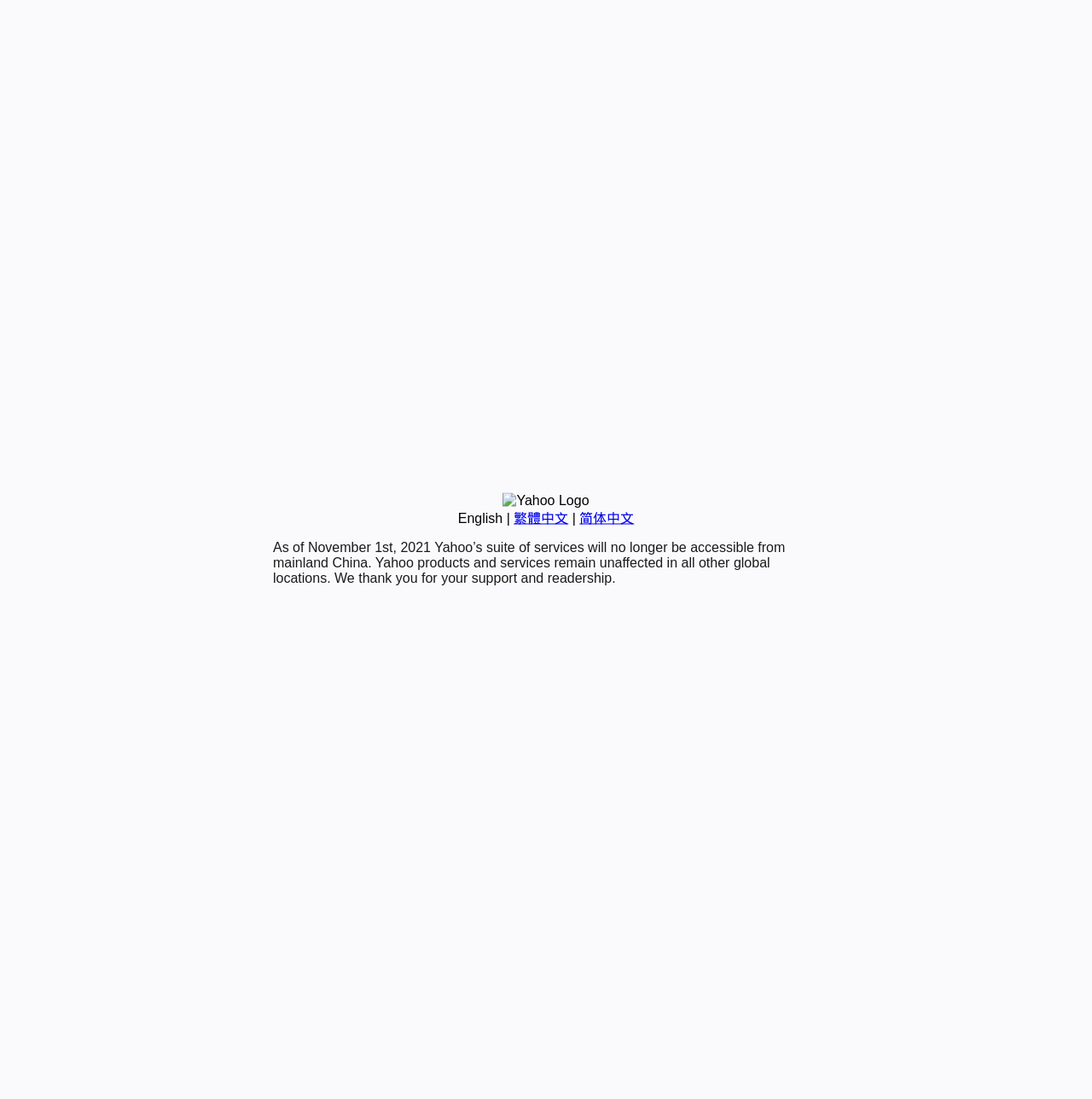Identify the bounding box for the UI element that is described as follows: "繁體中文".

[0.47, 0.465, 0.52, 0.478]